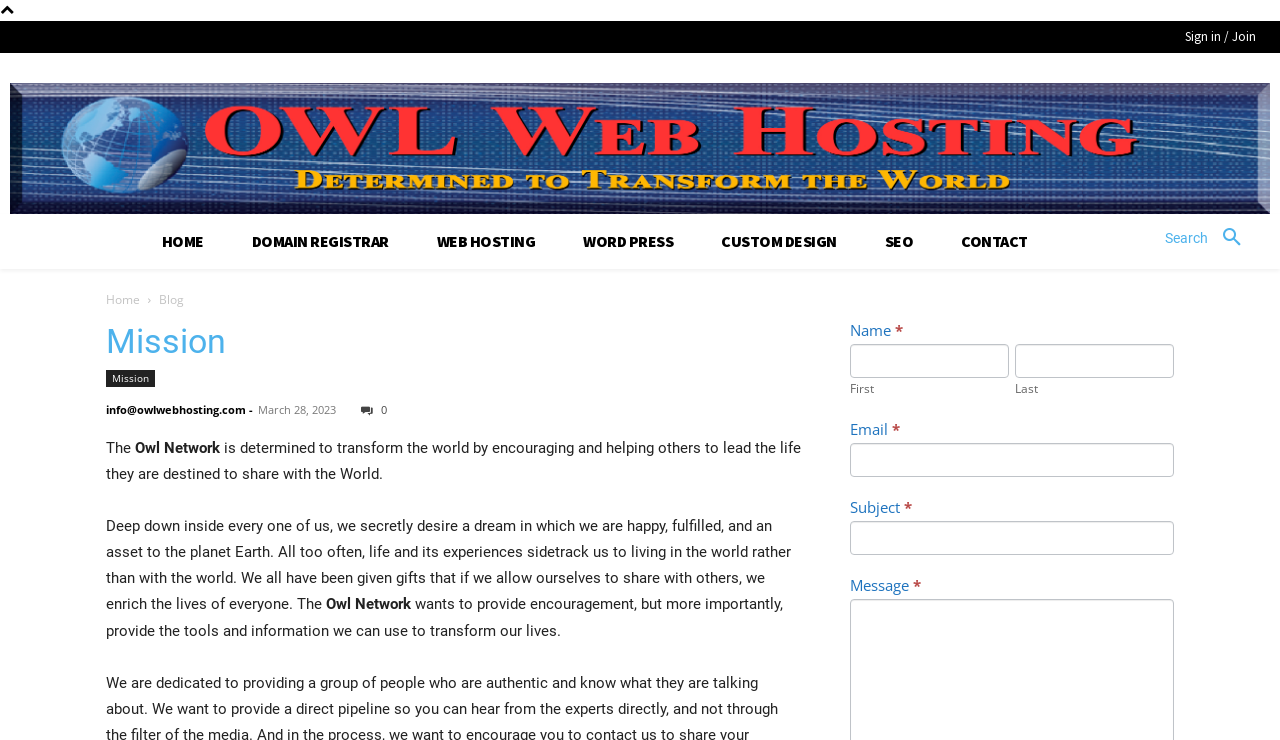Give a one-word or phrase response to the following question: What are the fields required to fill in the contact form?

Name, Email, Subject, Message